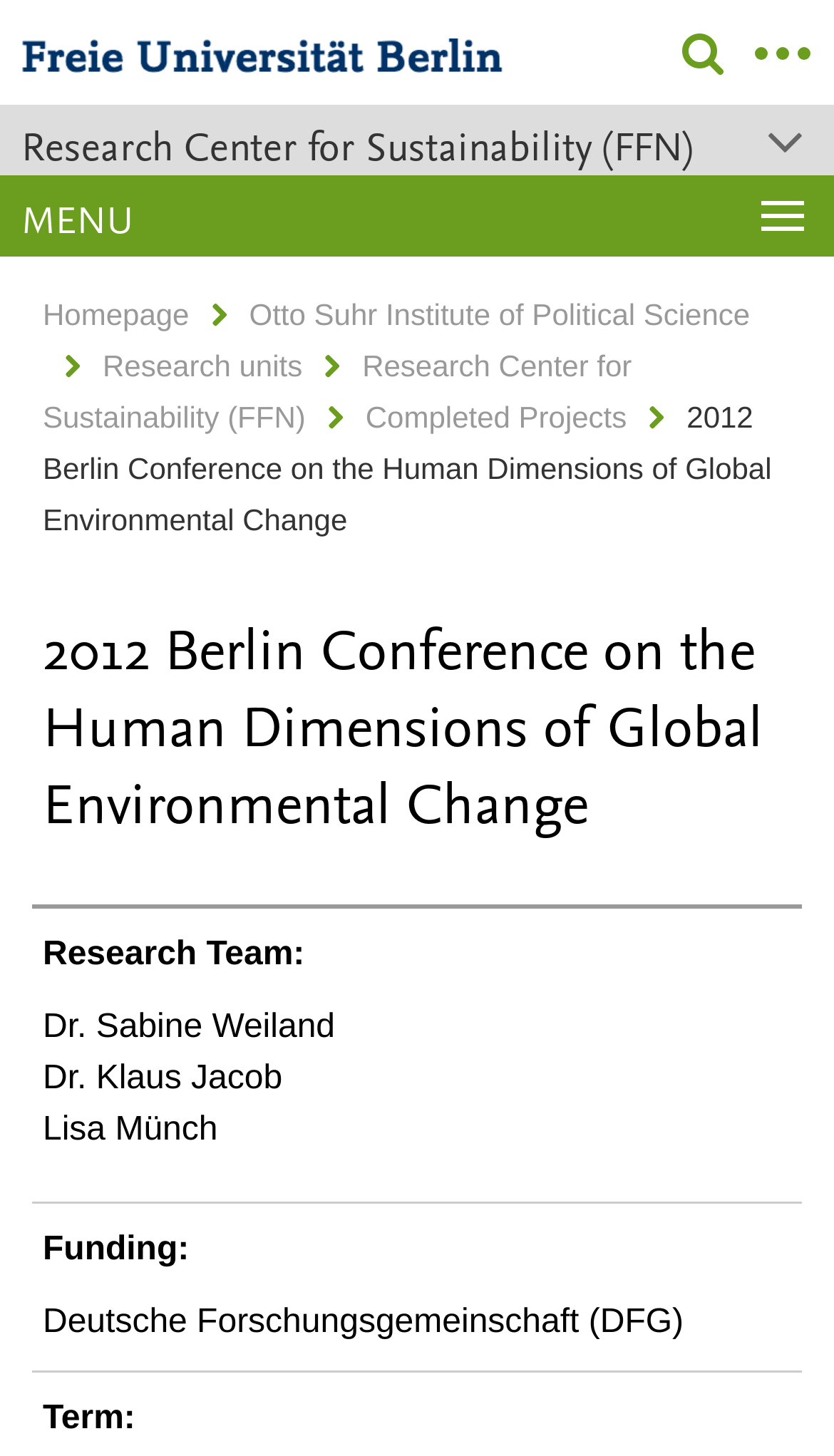Find the bounding box coordinates of the UI element according to this description: "Batteries For Solar Panels".

None